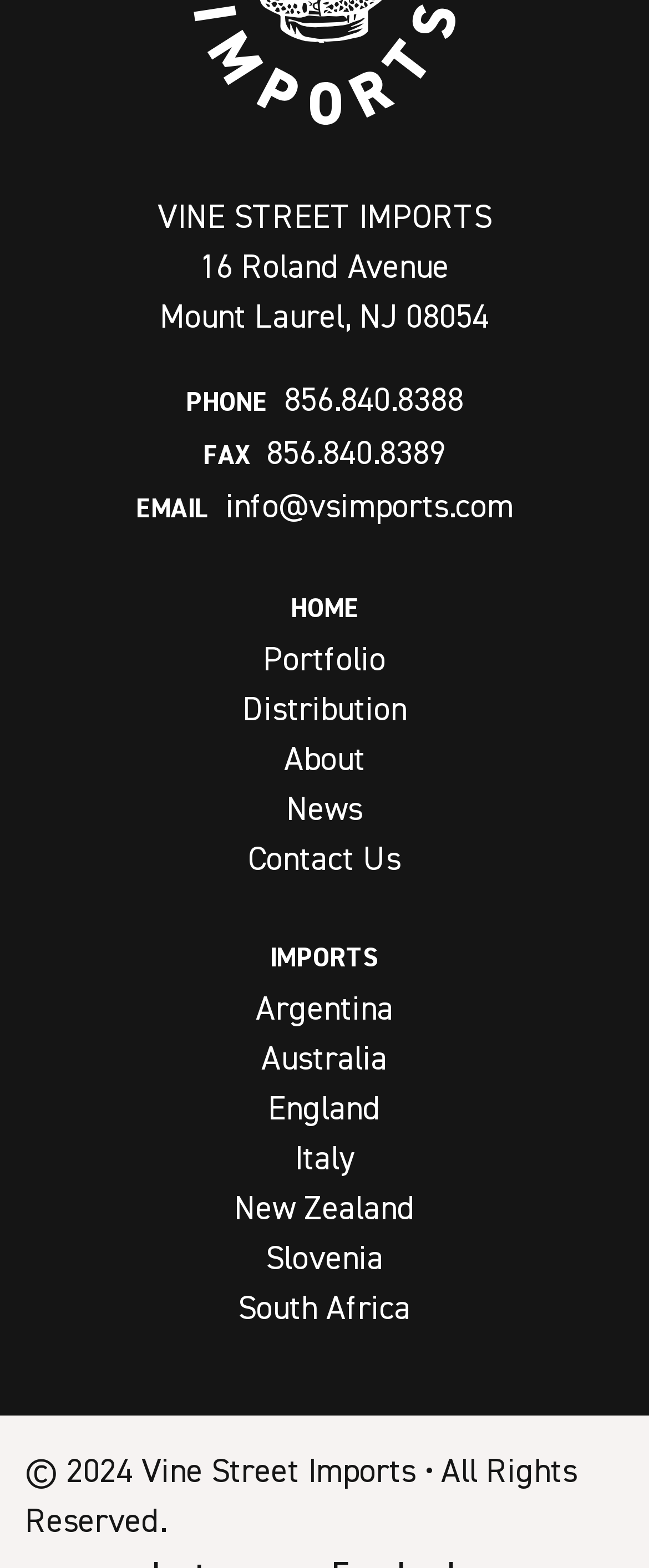Reply to the question below using a single word or brief phrase:
What is the company name?

VINE STREET IMPORTS